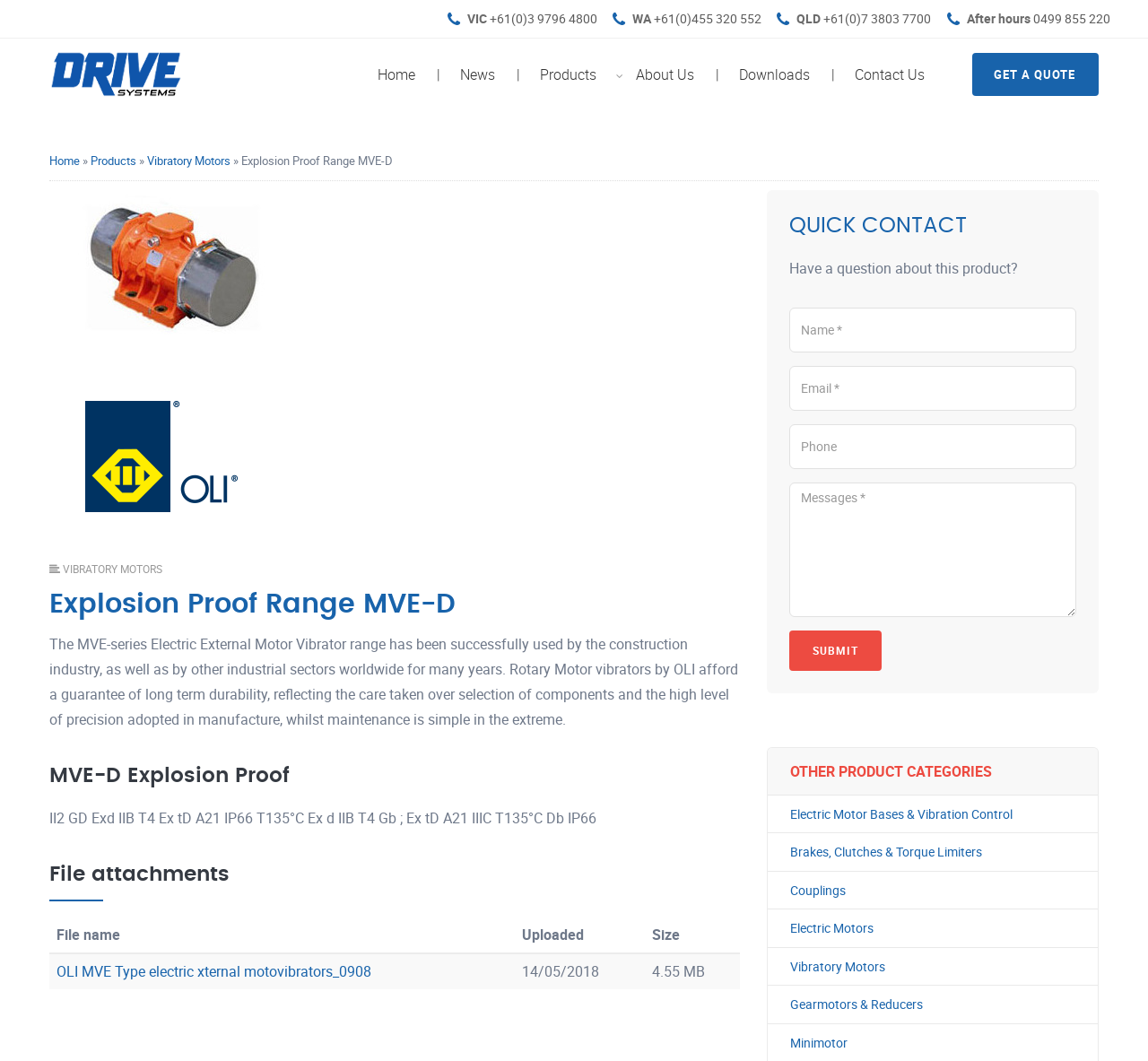Please provide a detailed answer to the question below based on the screenshot: 
What type of motor is described on the webpage?

I found the answer by reading the heading 'Explosion Proof Range MVE-D' and the text that follows, which describes the MVE-series Electric External Motor Vibrator range.